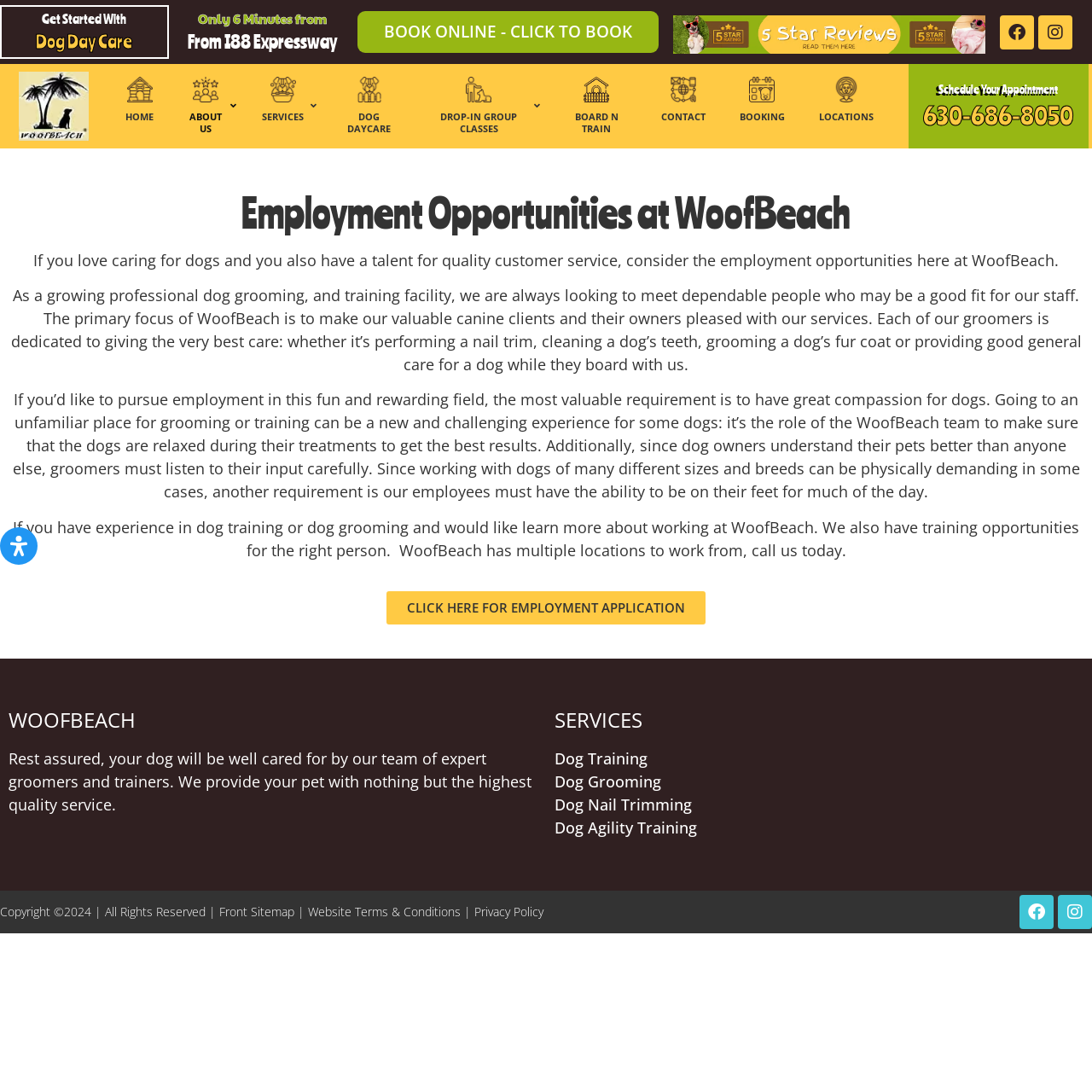Provide the bounding box coordinates for the UI element that is described by this text: "aria-label="Open Accessibility Panel" title="Accessibility"". The coordinates should be in the form of four float numbers between 0 and 1: [left, top, right, bottom].

[0.0, 0.483, 0.034, 0.517]